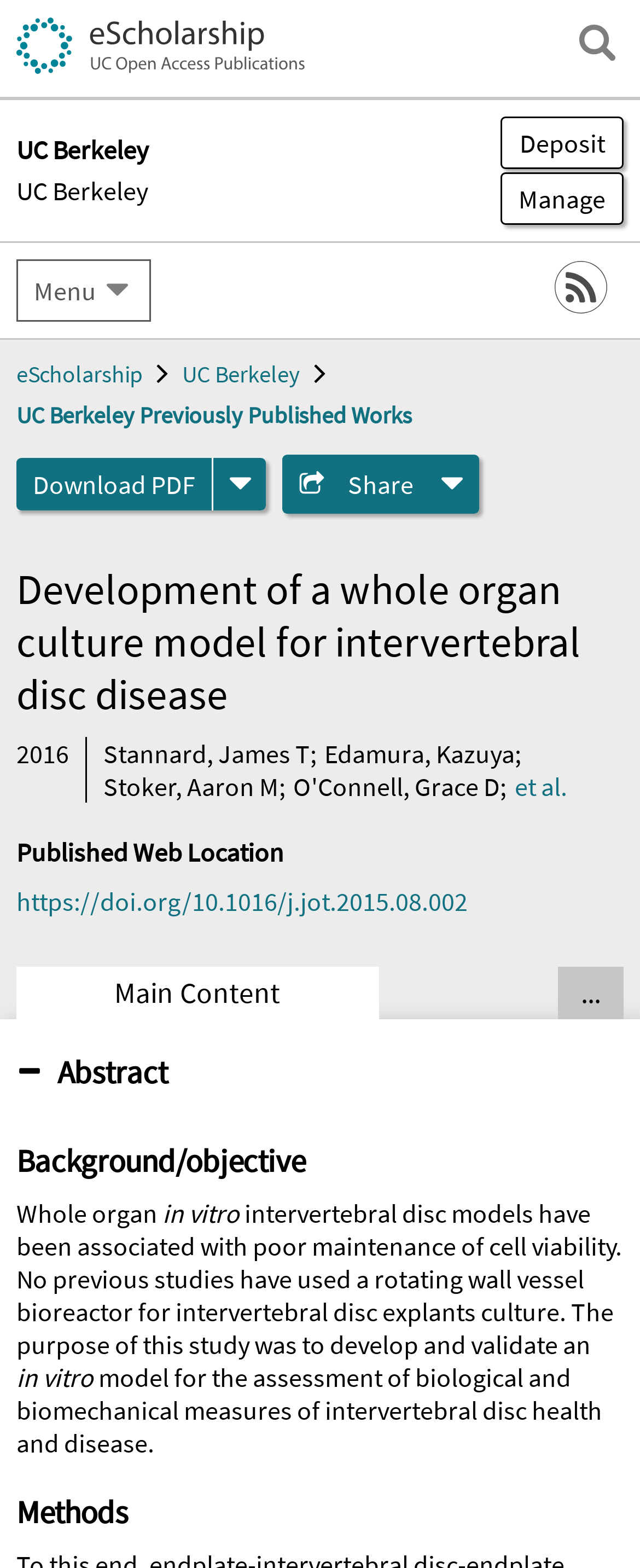Please respond to the question using a single word or phrase:
What is the year of publication?

2016